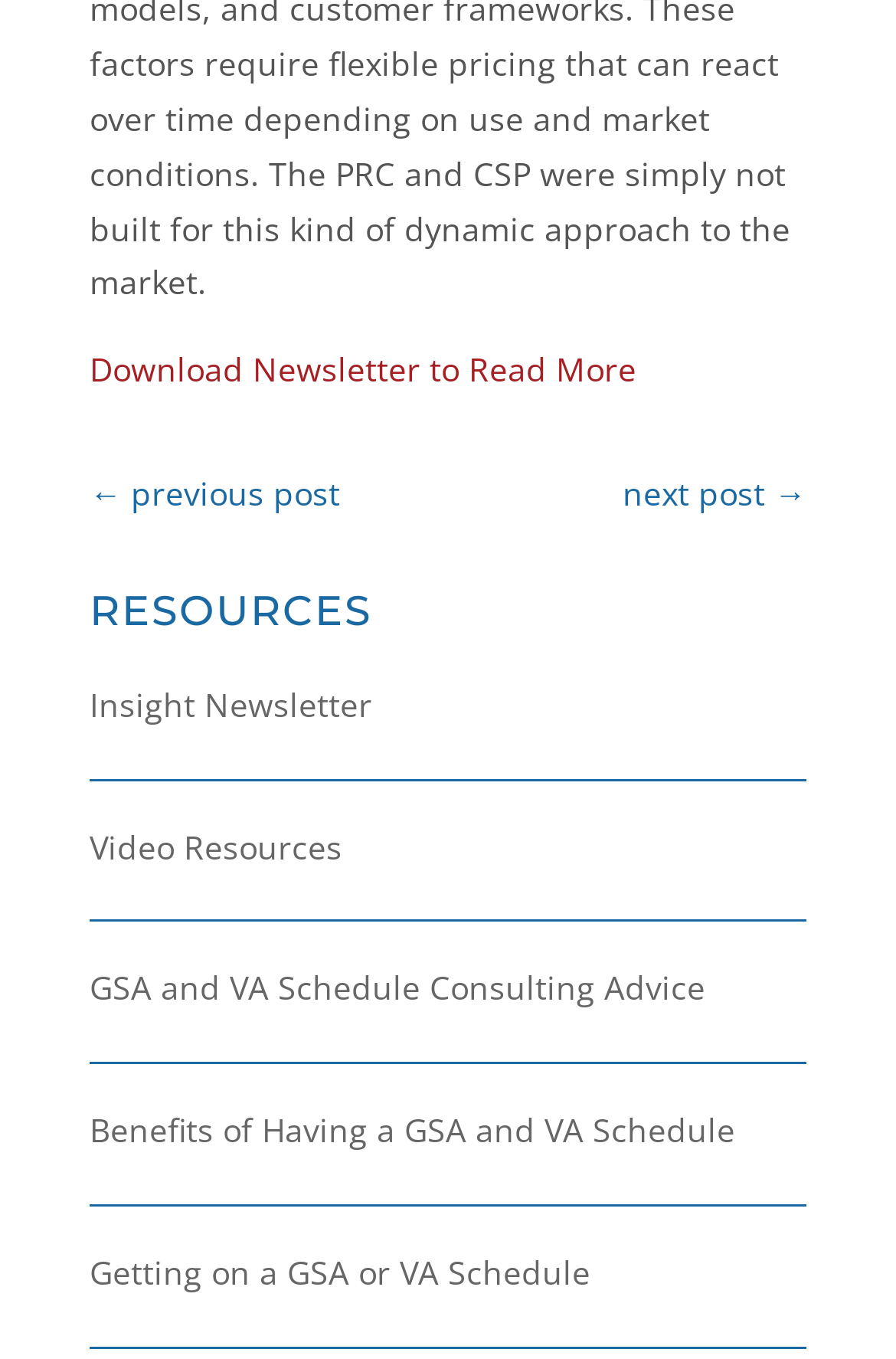Determine the bounding box coordinates of the clickable area required to perform the following instruction: "View Insight Newsletter". The coordinates should be represented as four float numbers between 0 and 1: [left, top, right, bottom].

[0.1, 0.502, 0.415, 0.534]